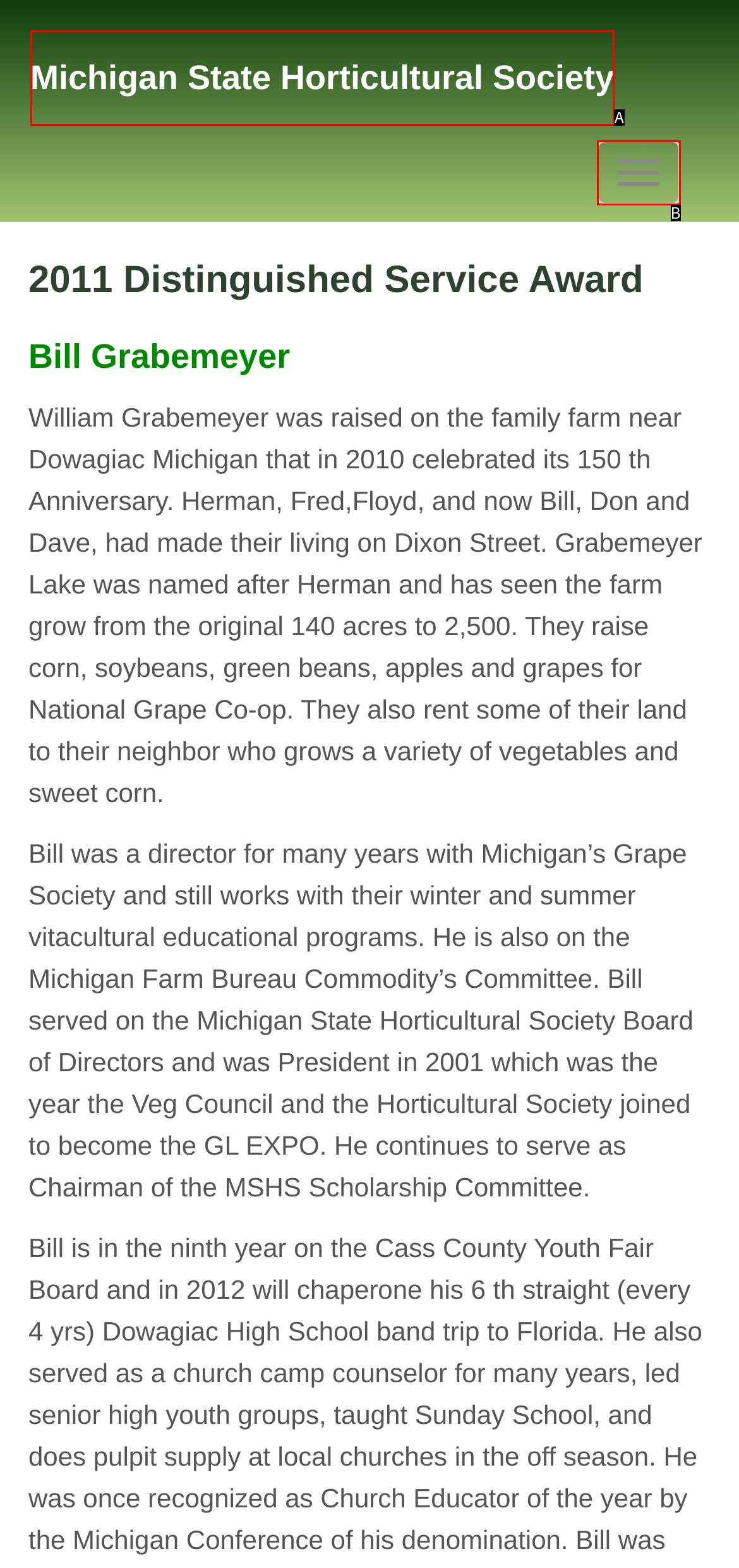Match the HTML element to the given description: parent_node: Michigan State Horticultural Society
Indicate the option by its letter.

B